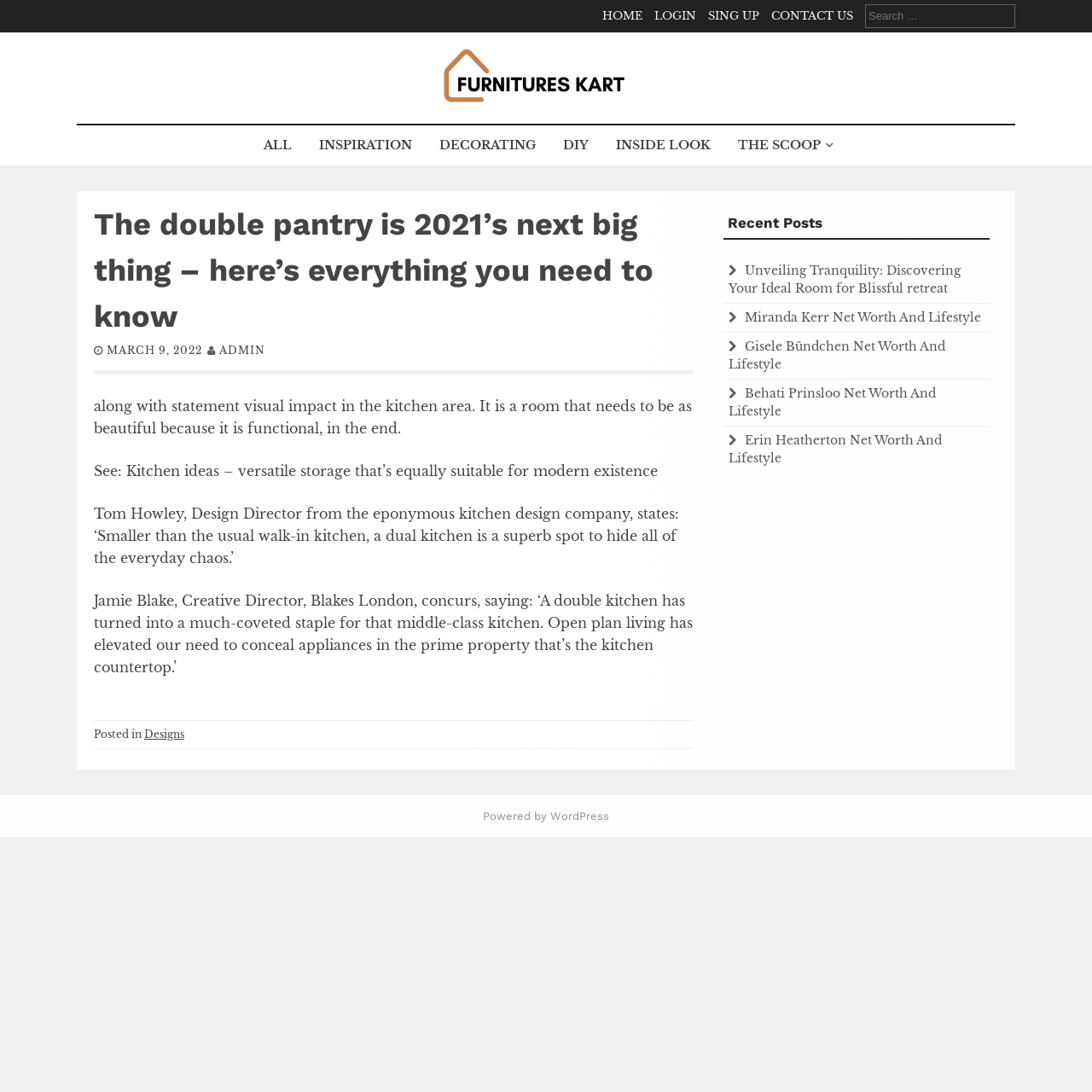Please identify the bounding box coordinates of the element that needs to be clicked to execute the following command: "search for something". Provide the bounding box using four float numbers between 0 and 1, formatted as [left, top, right, bottom].

[0.792, 0.004, 0.93, 0.025]